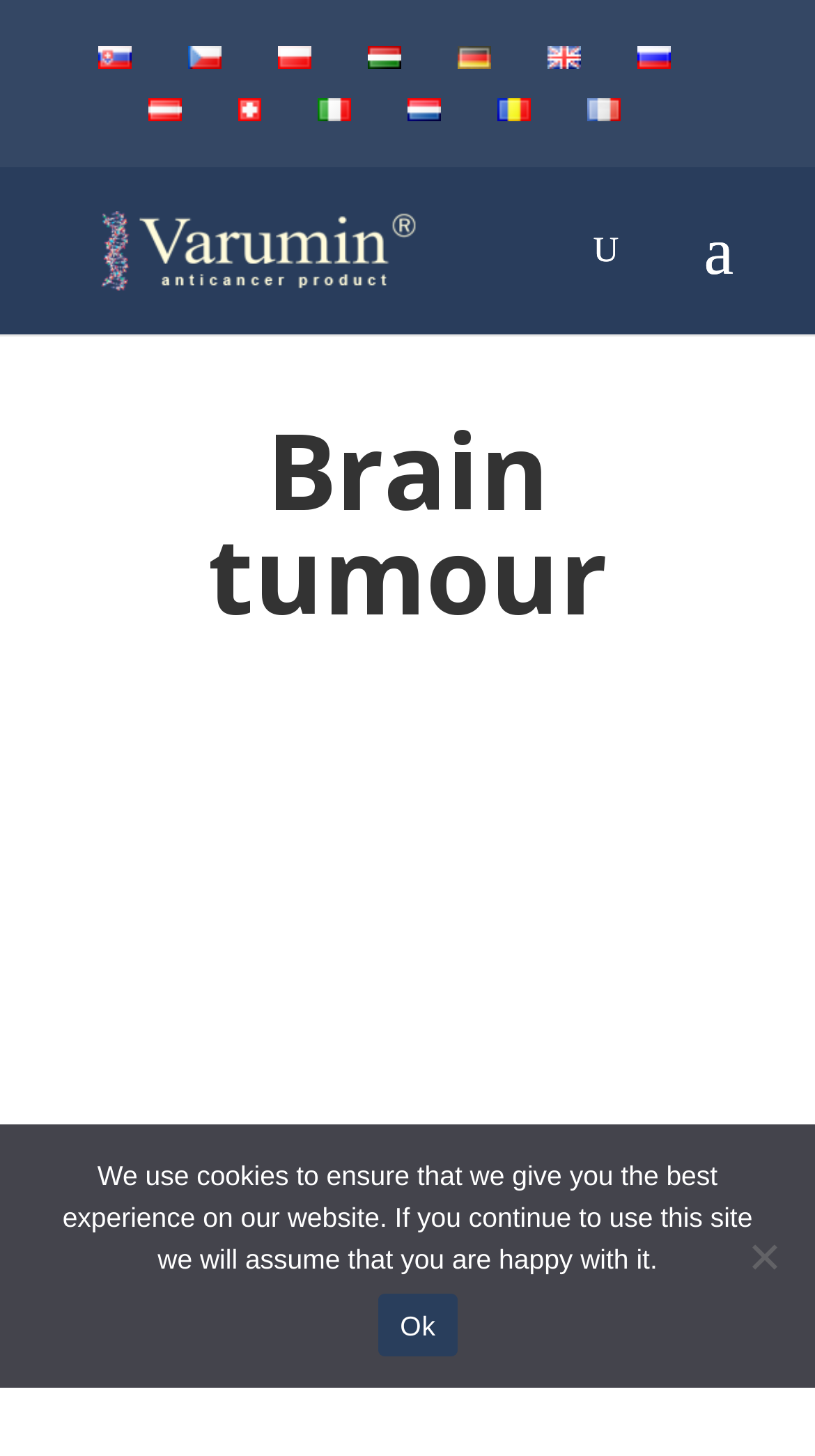Please identify the bounding box coordinates of the element I need to click to follow this instruction: "Select Slovenčina language".

[0.121, 0.029, 0.162, 0.052]